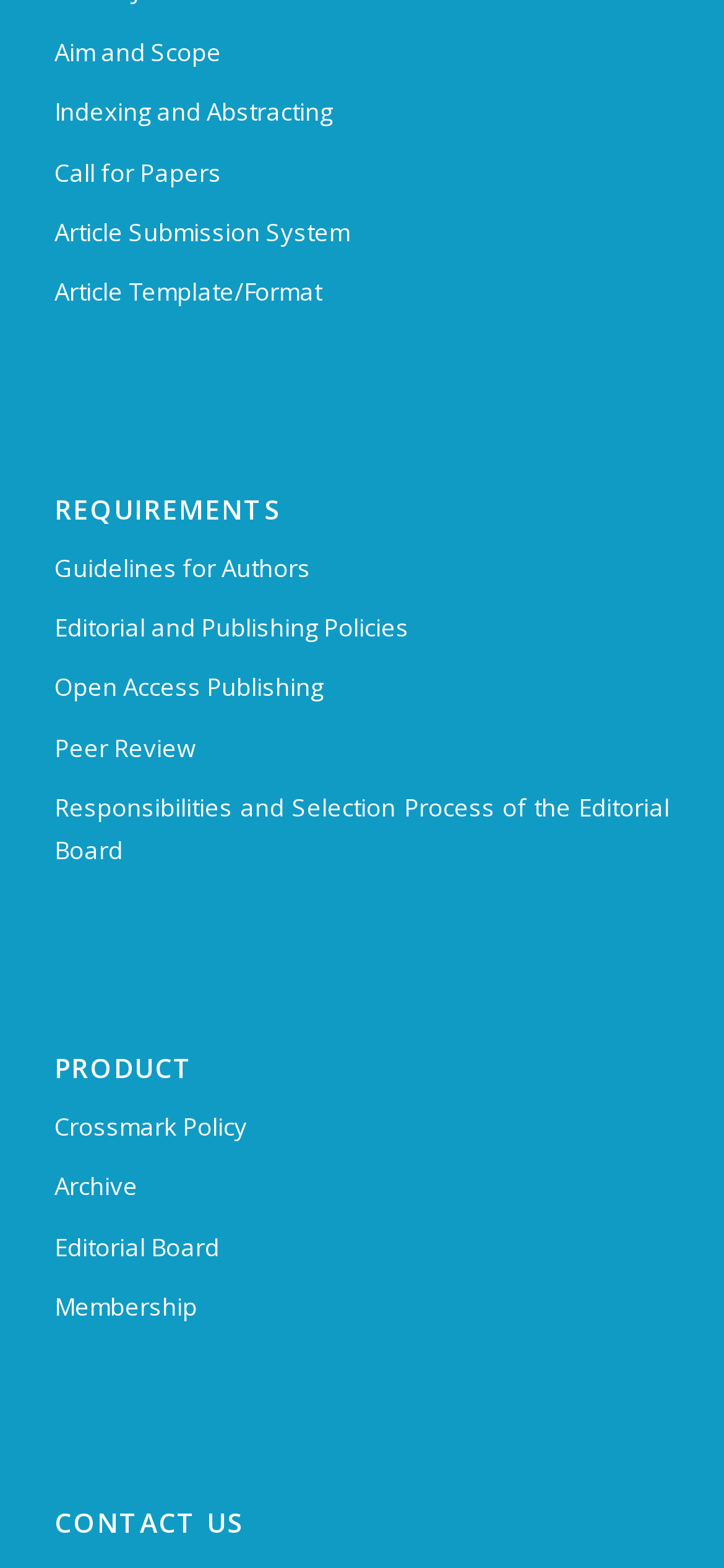Can you specify the bounding box coordinates for the region that should be clicked to fulfill this instruction: "Click the 'VIRTUAL ZOOM MAGIC SHOW' link".

None